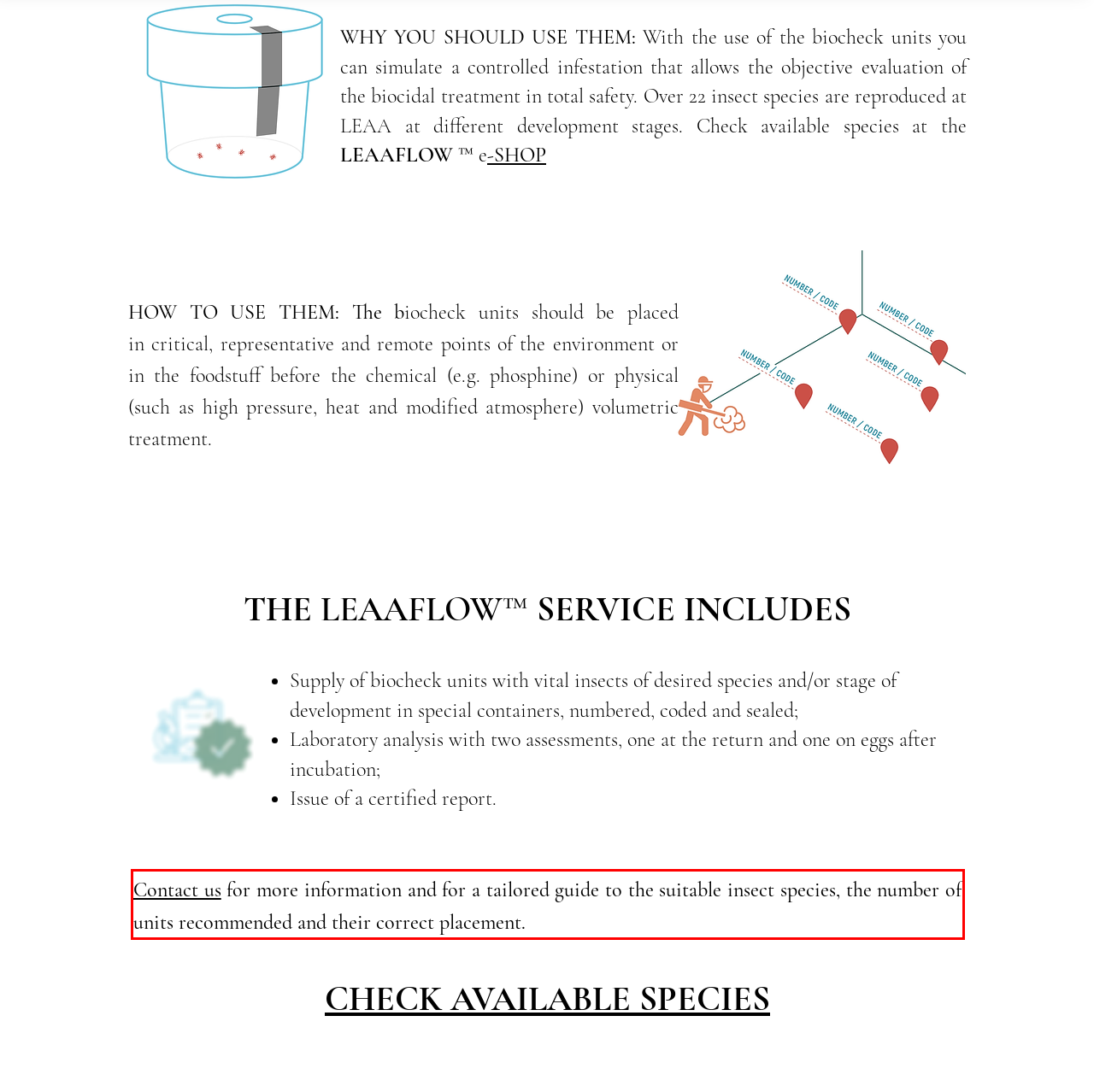Examine the webpage screenshot, find the red bounding box, and extract the text content within this marked area.

Contact us for more information and for a tailored guide to the suitable insect species, the number of units recommended and their correct placement.